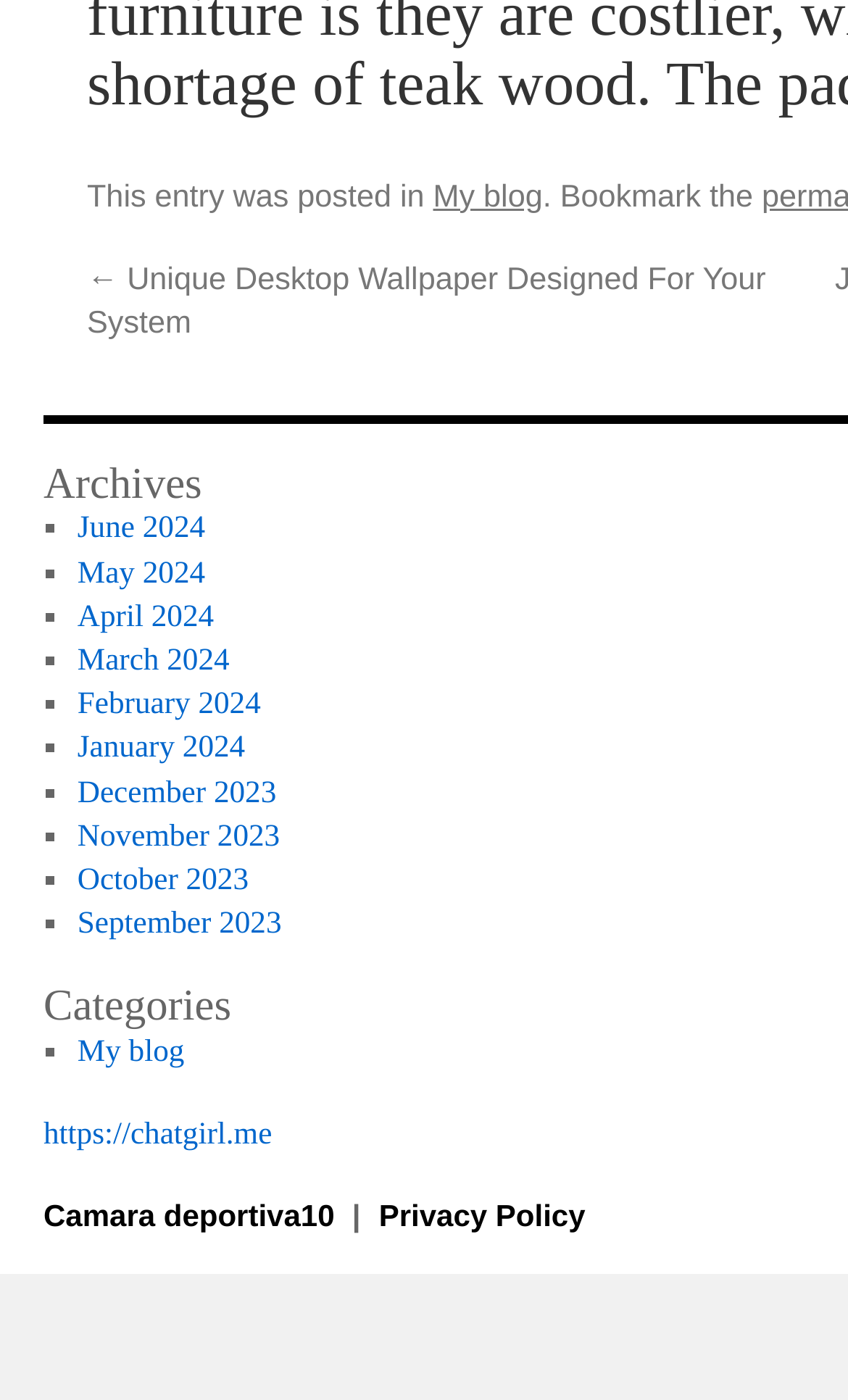Pinpoint the bounding box coordinates of the area that must be clicked to complete this instruction: "go to My blog".

[0.511, 0.128, 0.64, 0.153]